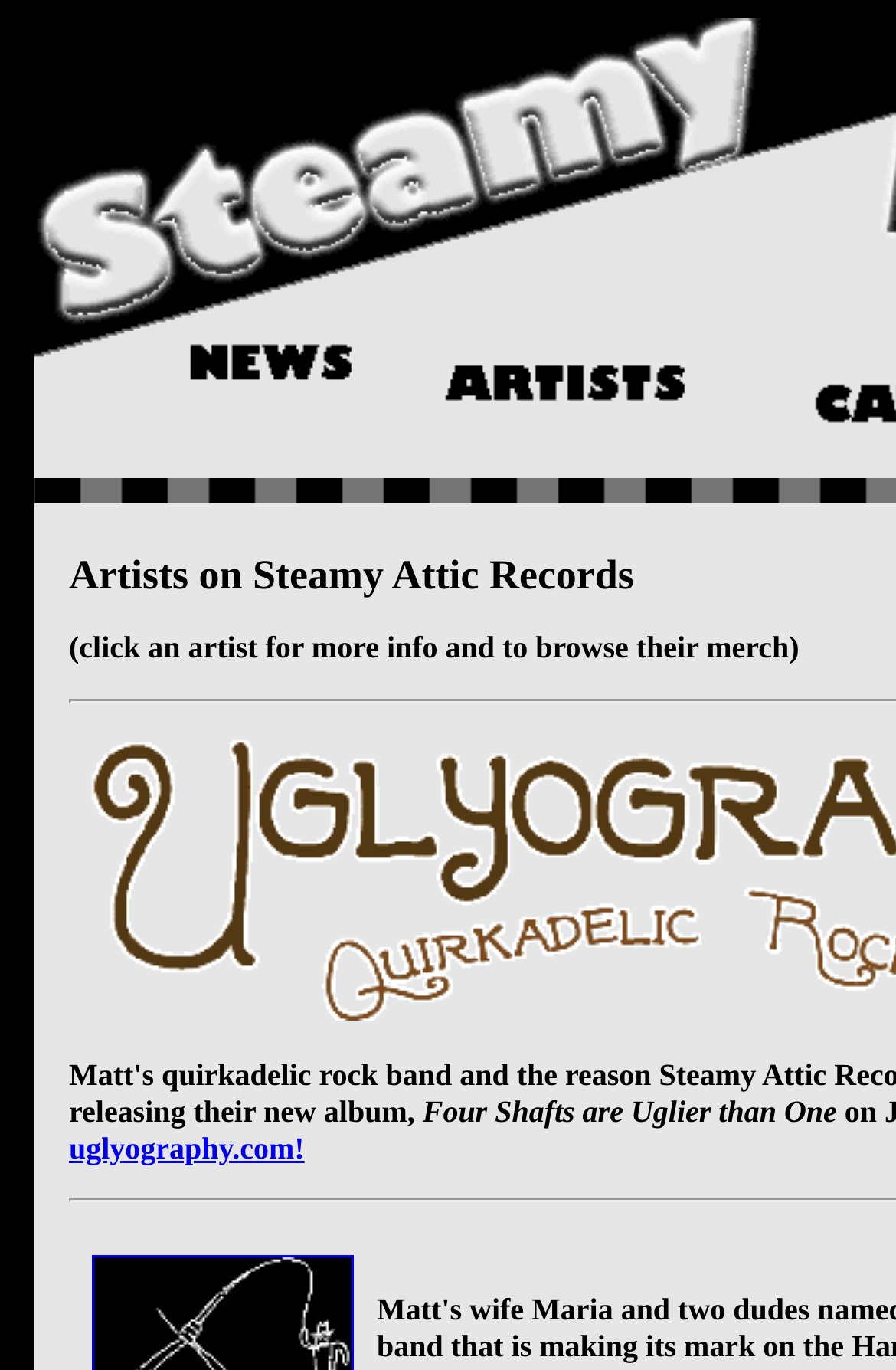How many table cells are in the first row?
Use the image to answer the question with a single word or phrase.

2